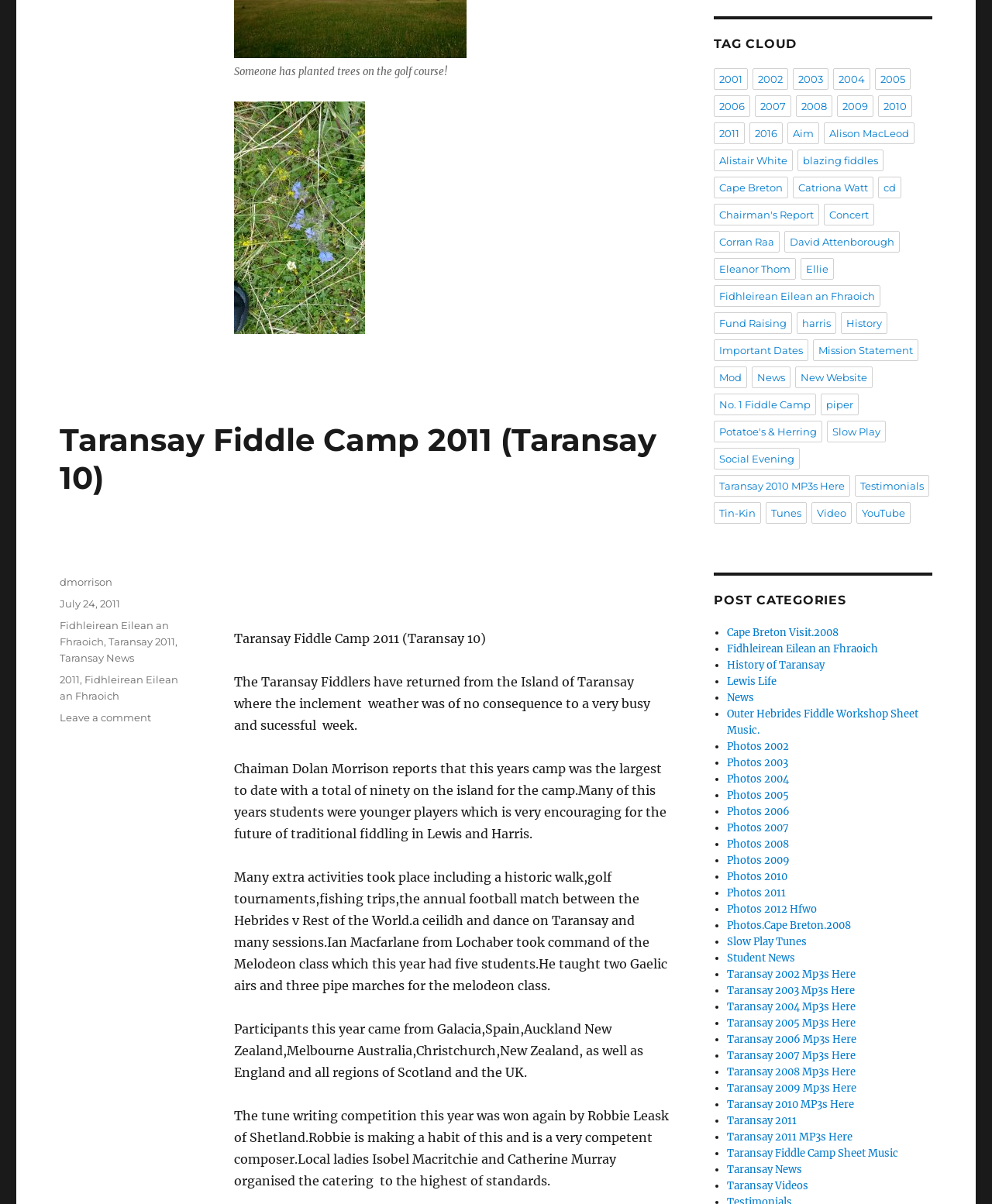Identify the bounding box coordinates for the element you need to click to achieve the following task: "Click the tag cloud to view related posts". Provide the bounding box coordinates as four float numbers between 0 and 1, in the form [left, top, right, bottom].

[0.72, 0.029, 0.94, 0.043]